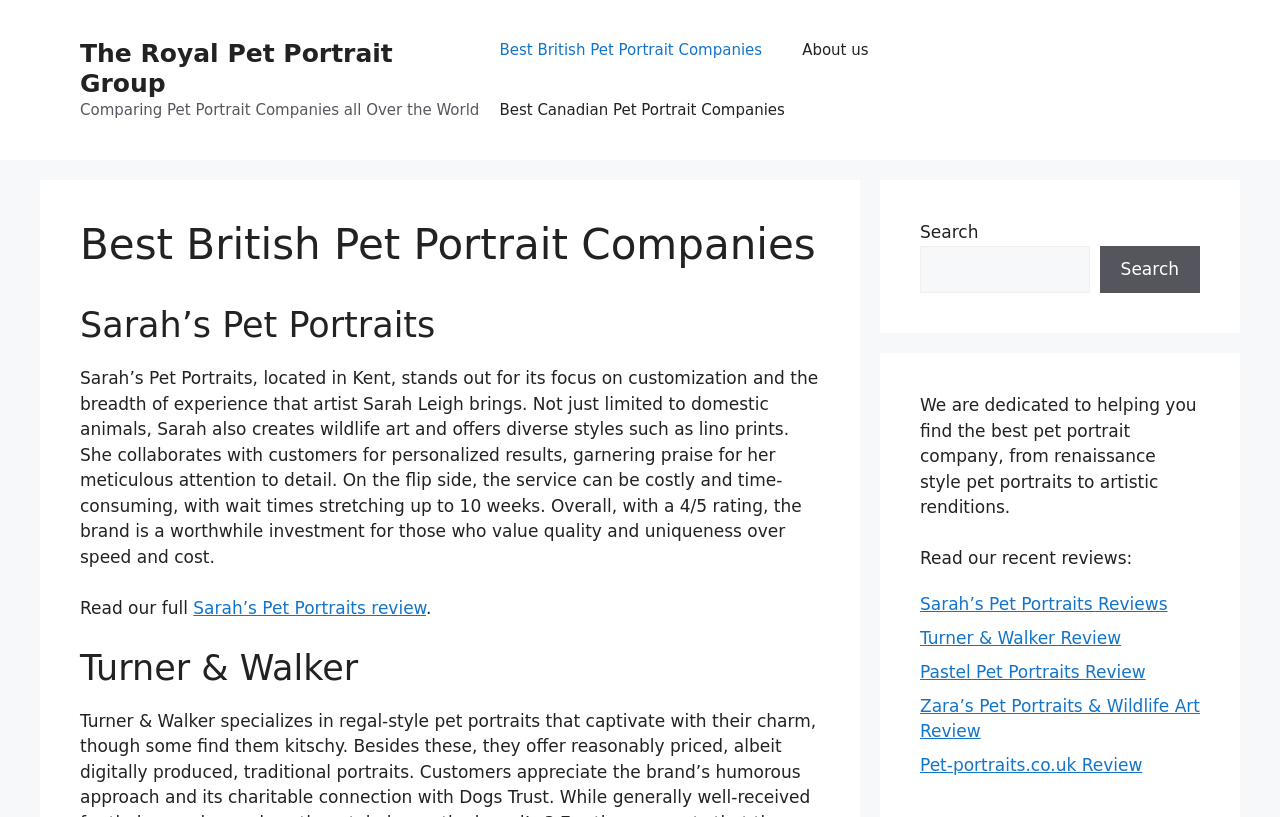How many pet portrait companies are reviewed on this webpage? Observe the screenshot and provide a one-word or short phrase answer.

5